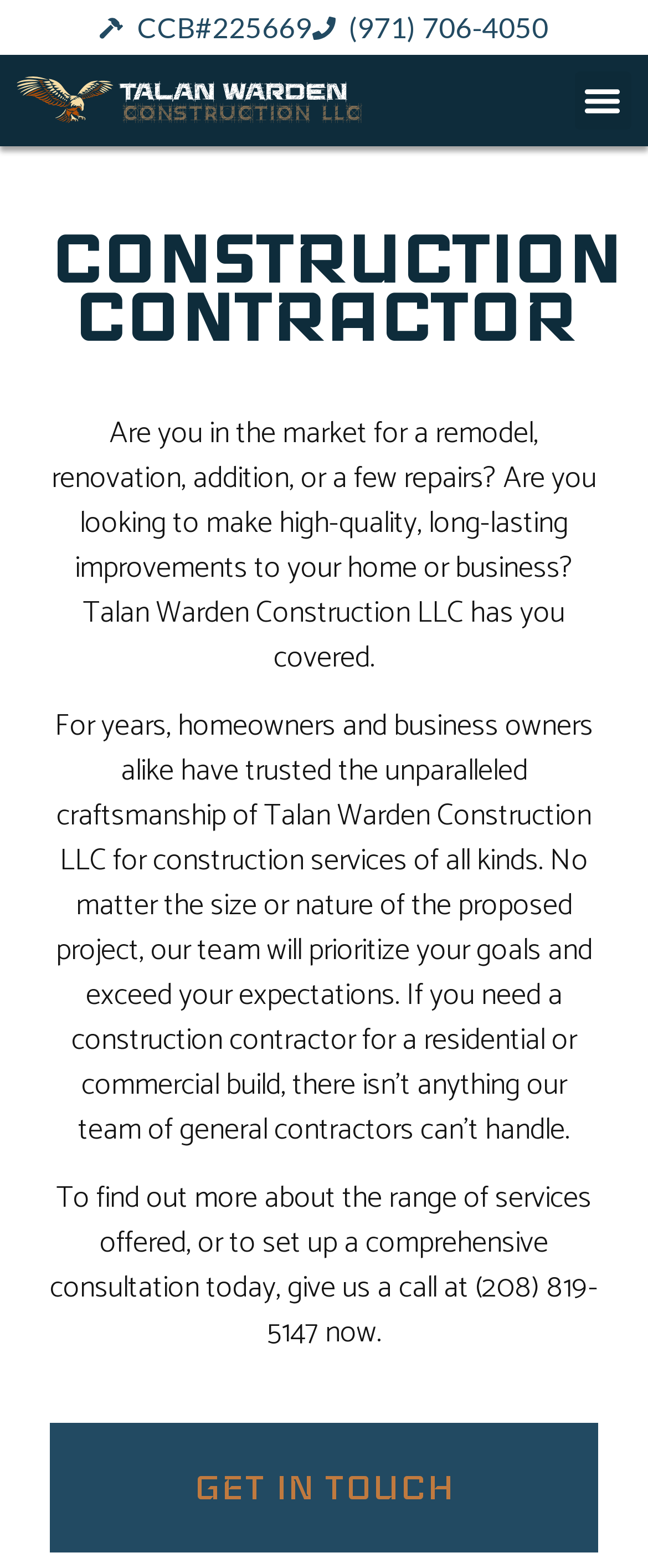Answer this question using a single word or a brief phrase:
What is the company's phone number?

(971) 706-4050